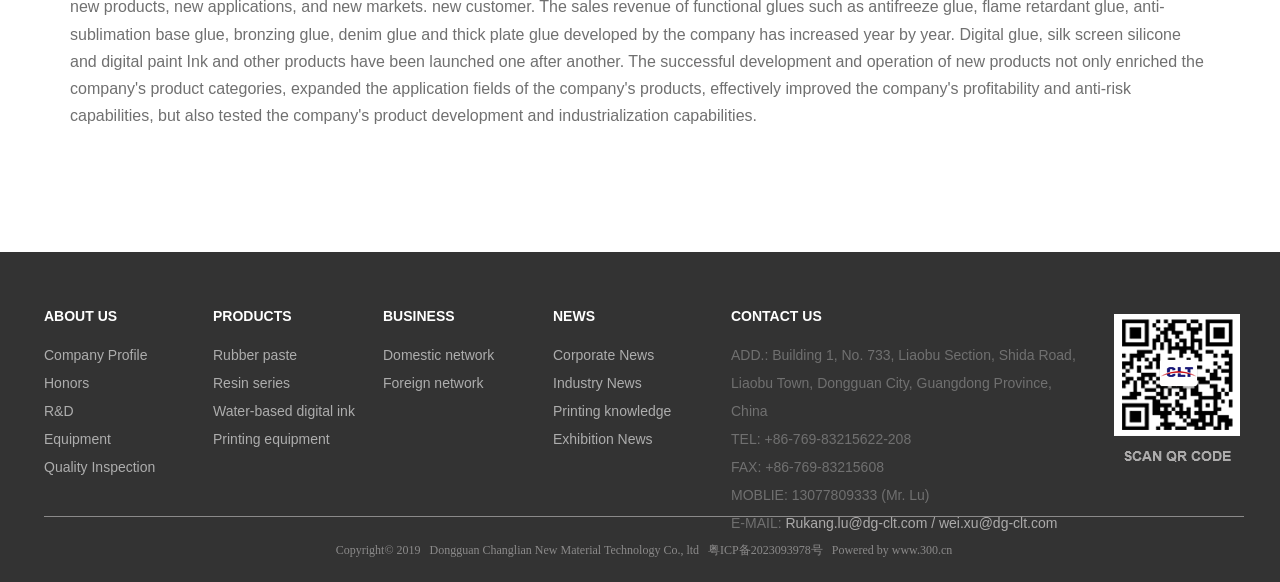Refer to the image and provide an in-depth answer to the question:
What is the company's address?

By looking at the 'CONTACT US' section, I can find the company's address, which is 'Building 1, No. 733, Liaobu Section, Shida Road, Liaobu Town, Dongguan City, Guangdong Province, China'. This address is likely to be the physical location of the company.